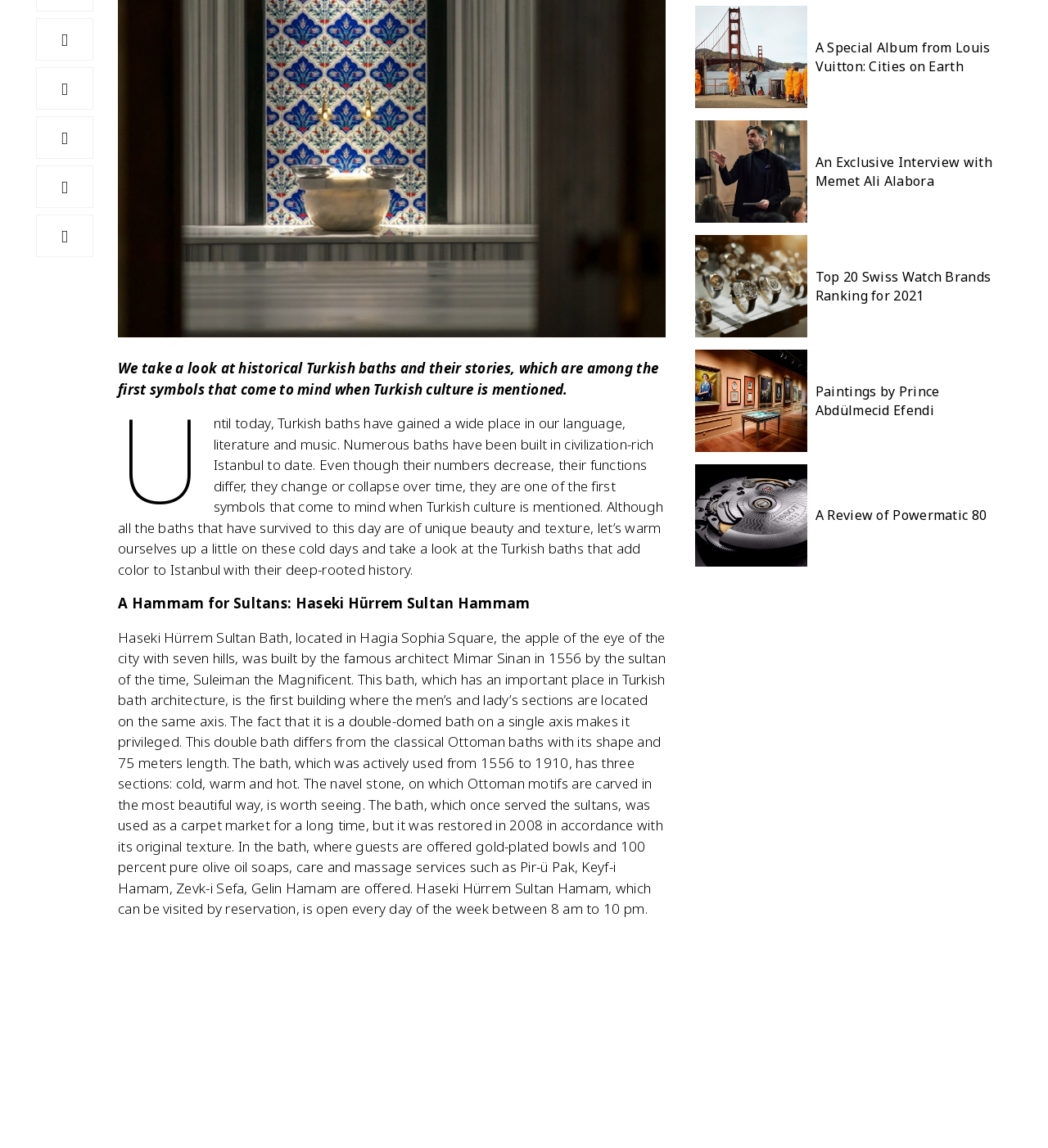Given the description Human Rights, predict the bounding box coordinates of the UI element. Ensure the coordinates are in the format (top-left x, top-left y, bottom-right x, bottom-right y) and all values are between 0 and 1.

None